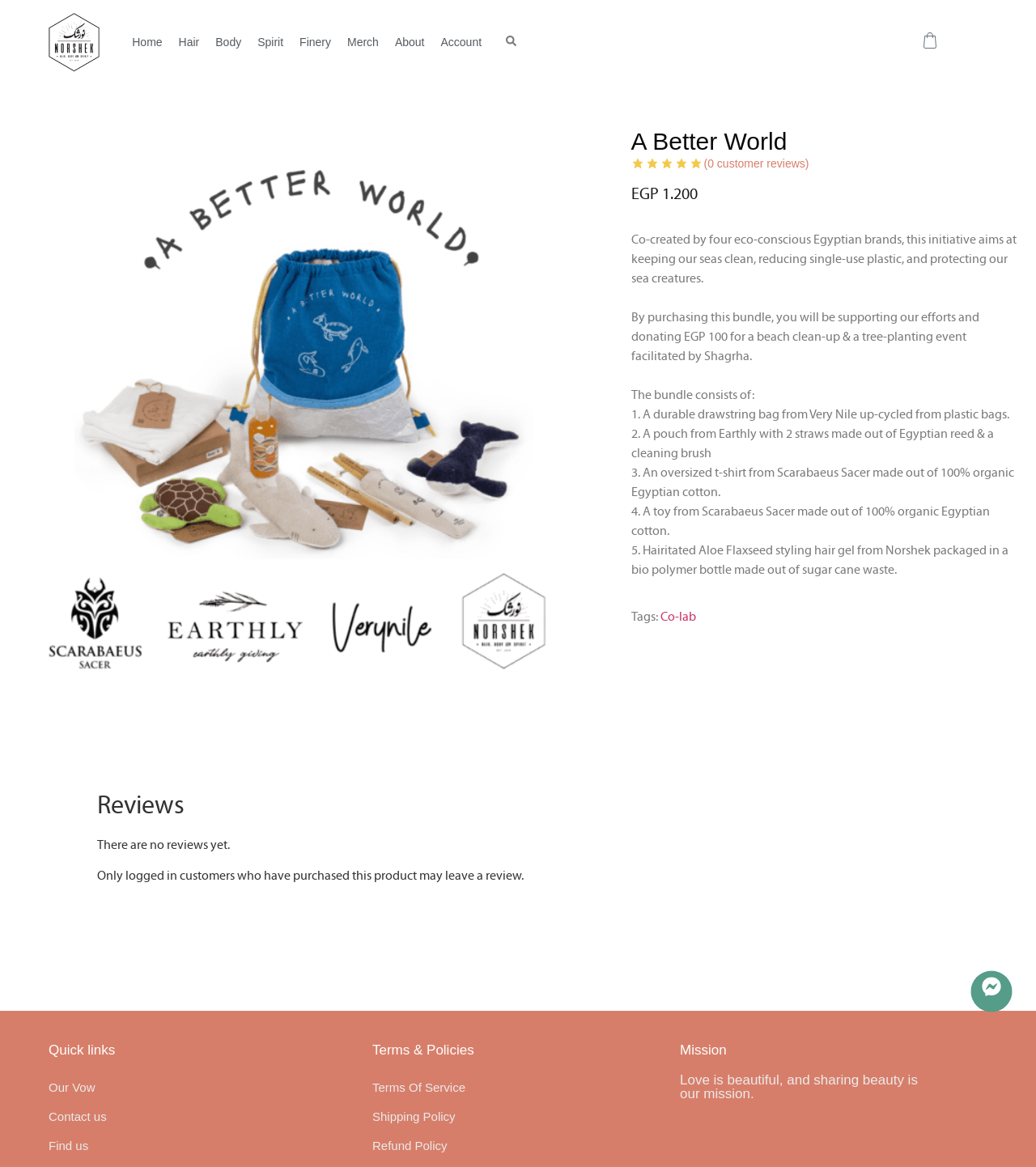Kindly provide the bounding box coordinates of the section you need to click on to fulfill the given instruction: "View the 'Cart'".

[0.882, 0.021, 0.913, 0.051]